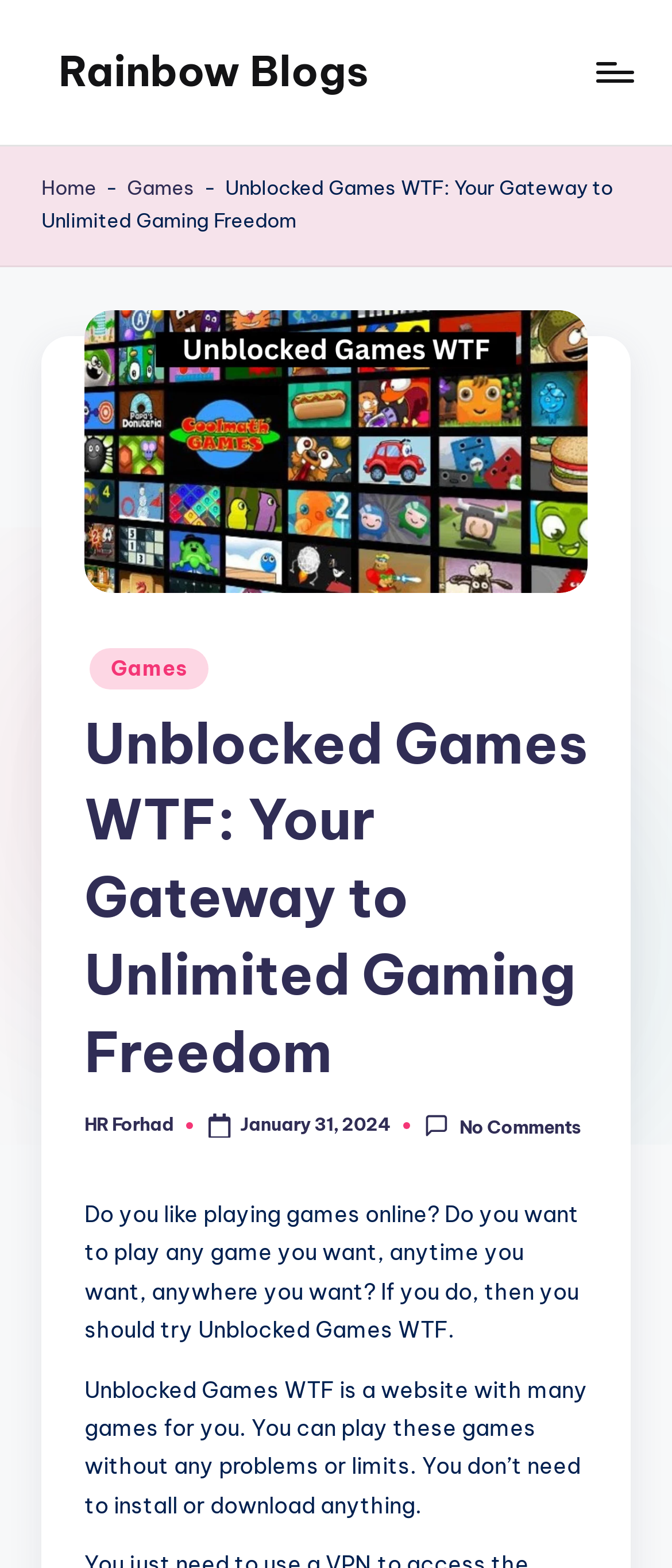Could you specify the bounding box coordinates for the clickable section to complete the following instruction: "Read the blog post by 'HR Forhad'"?

[0.126, 0.71, 0.259, 0.724]